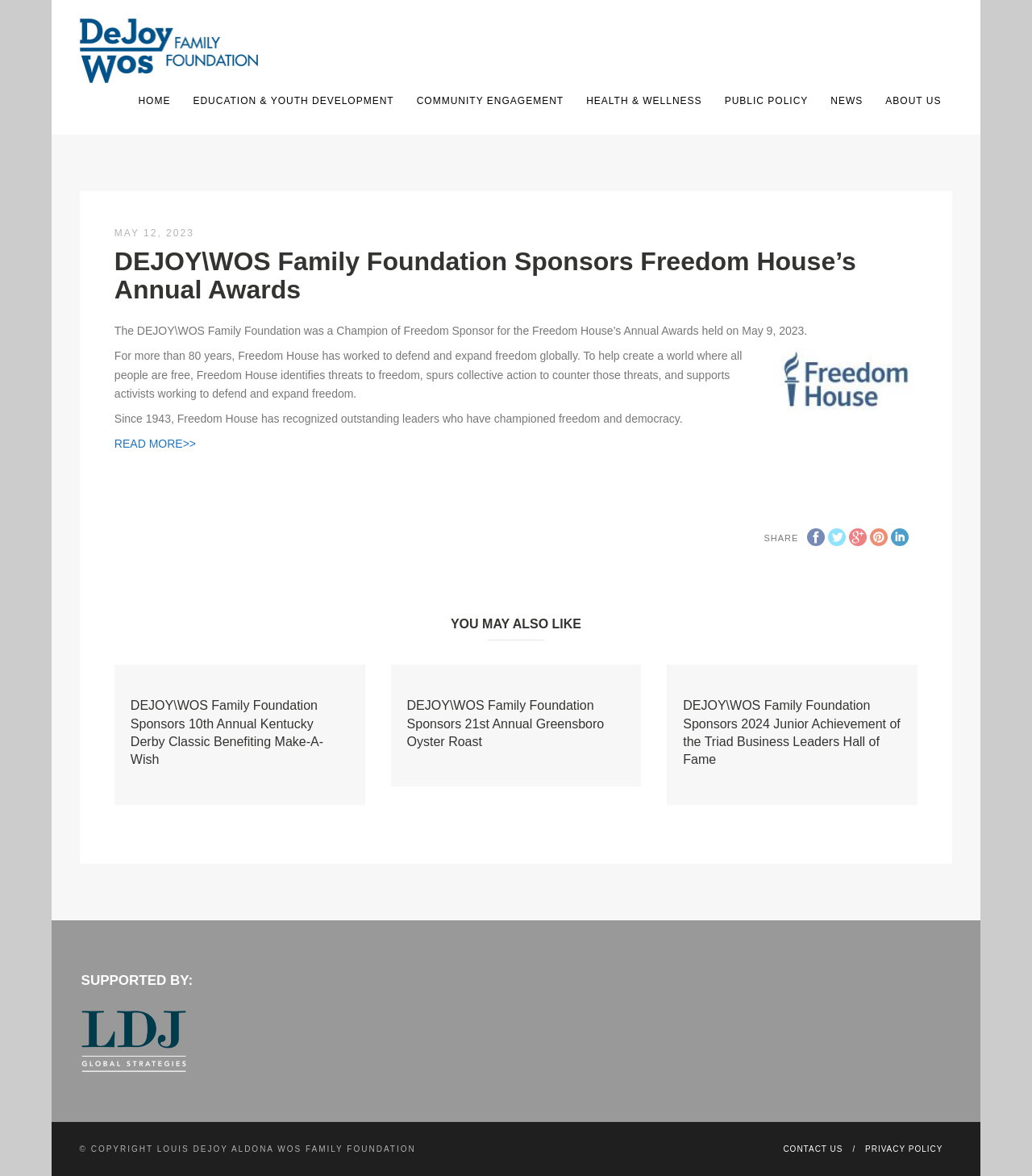What is the purpose of the 'SHARE' button?
Carefully examine the image and provide a detailed answer to the question.

The 'SHARE' button is located near the social media links, including Facebook, Twitter, Google+, Pinterest, and LinkedIn. This suggests that the purpose of the 'SHARE' button is to allow users to share content from the webpage on these social media platforms.